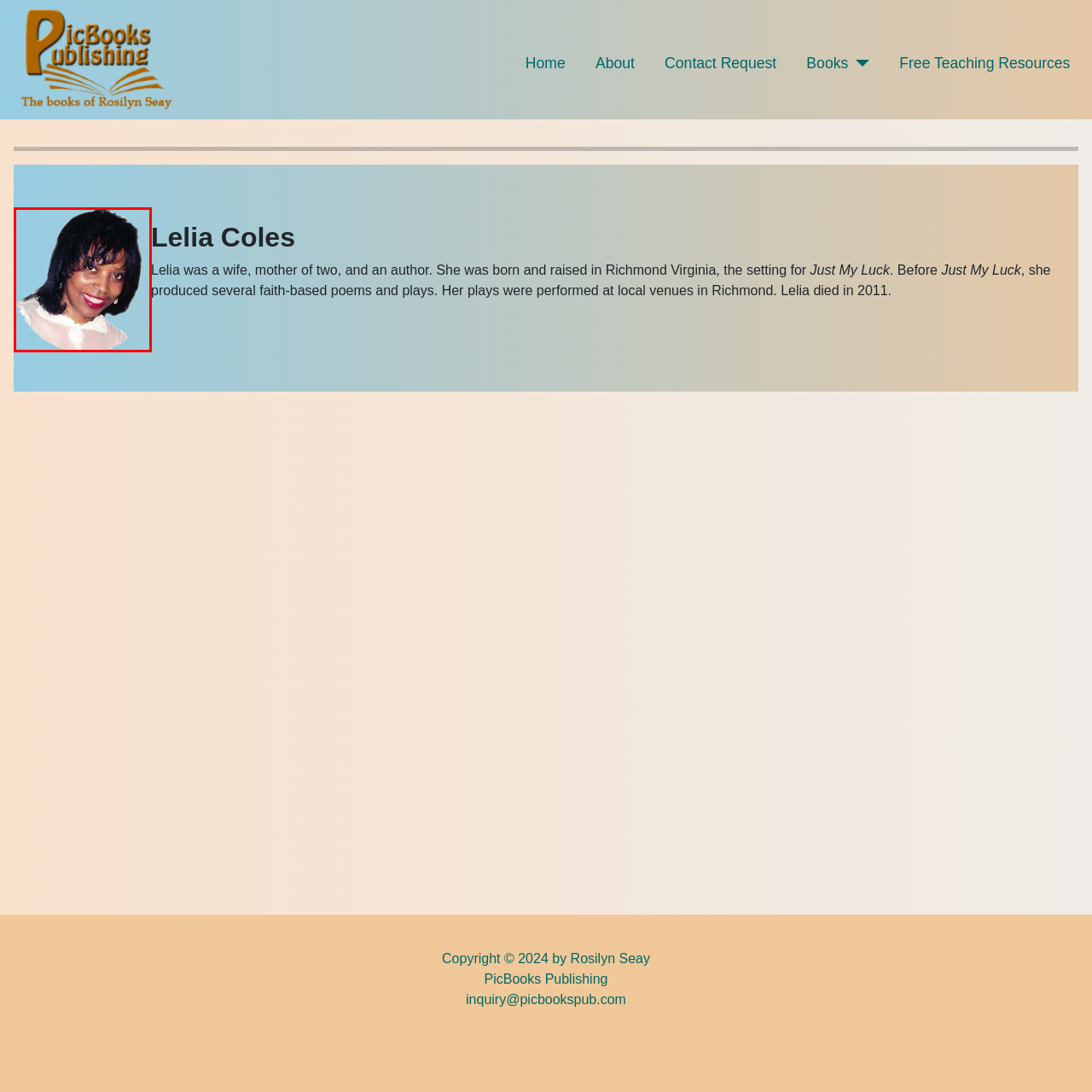What type of writings did Lelia Coles create?
Examine the portion of the image surrounded by the red bounding box and deliver a detailed answer to the question.

According to the caption, Lelia Coles was a passionate writer who wrote faith-based poems and plays that were performed in local venues in Richmond, Virginia.